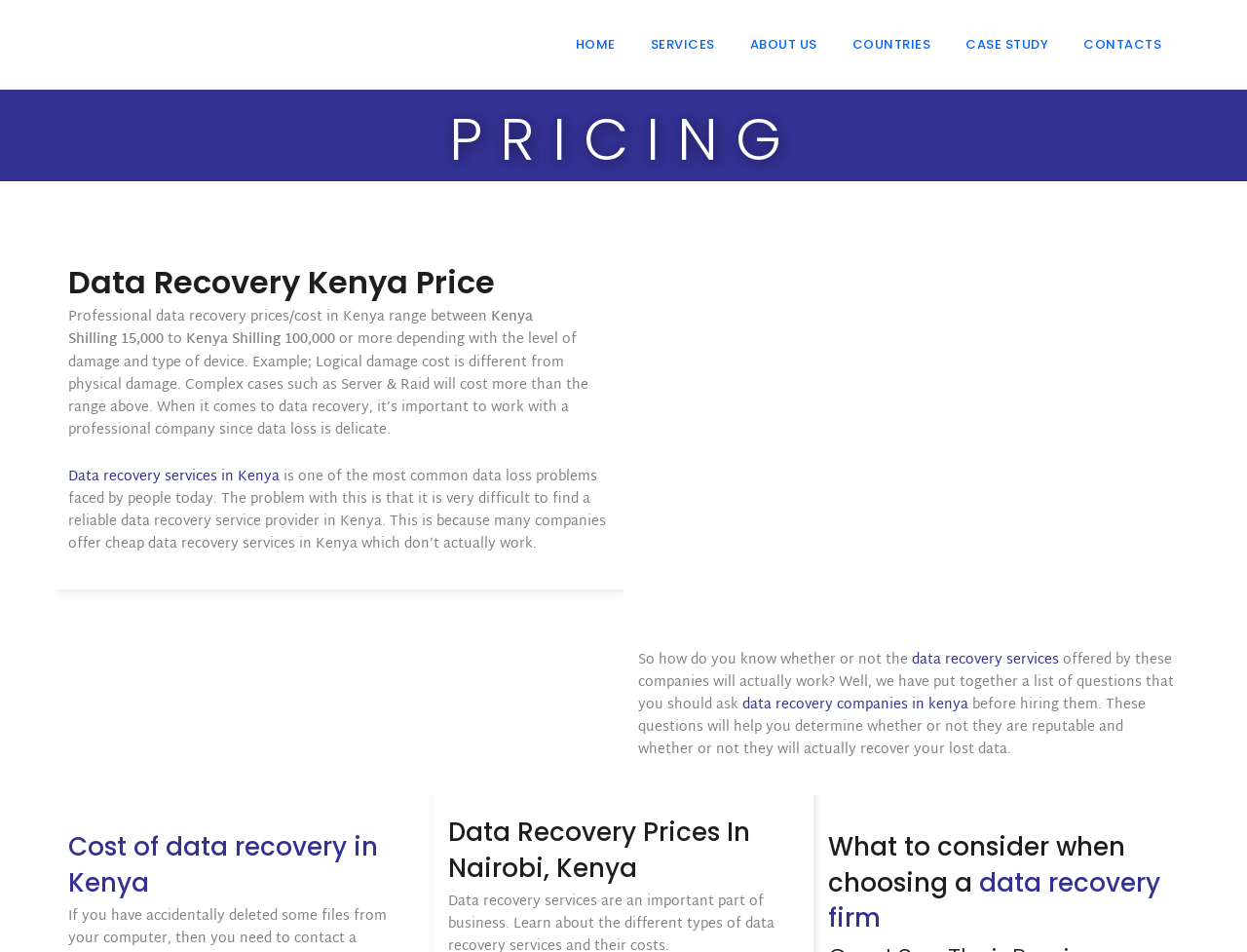Find the bounding box coordinates of the element's region that should be clicked in order to follow the given instruction: "Click HOME". The coordinates should consist of four float numbers between 0 and 1, i.e., [left, top, right, bottom].

[0.461, 0.0, 0.493, 0.093]